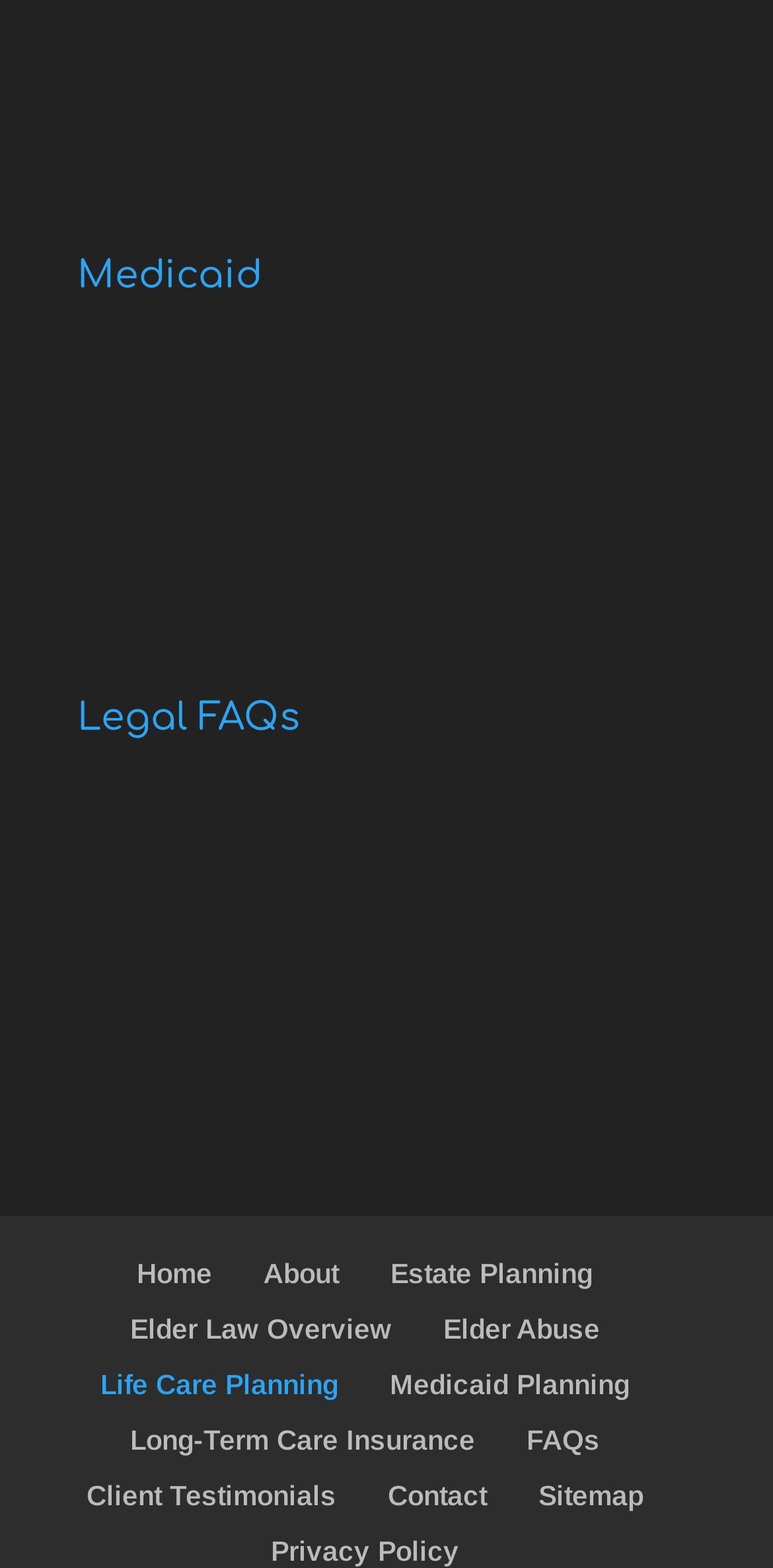Locate the bounding box coordinates of the UI element described by: "FAQs". Provide the coordinates as four float numbers between 0 and 1, formatted as [left, top, right, bottom].

[0.681, 0.908, 0.776, 0.928]